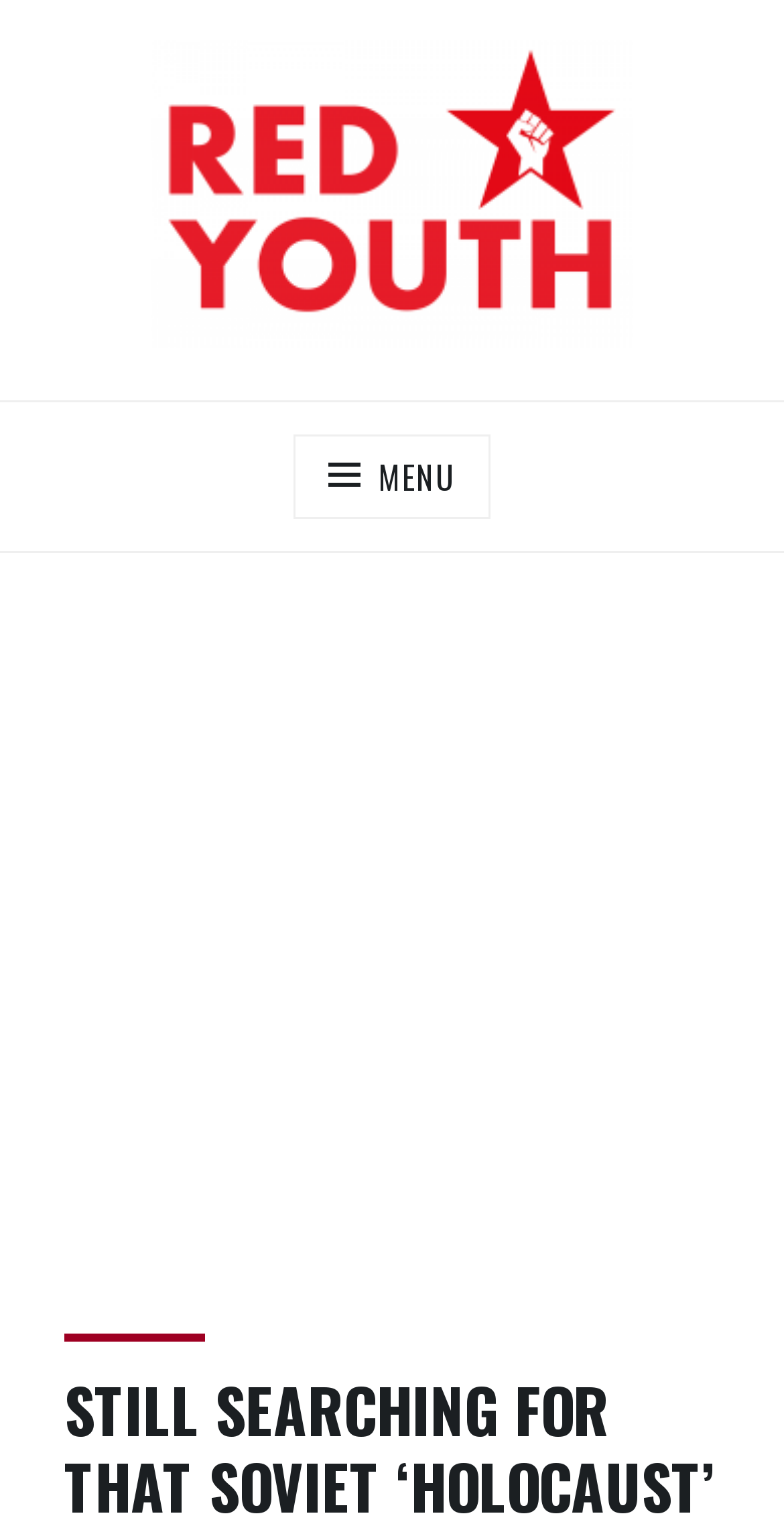Locate the bounding box coordinates of the UI element described by: "Menu". Provide the coordinates as four float numbers between 0 and 1, formatted as [left, top, right, bottom].

[0.376, 0.285, 0.624, 0.341]